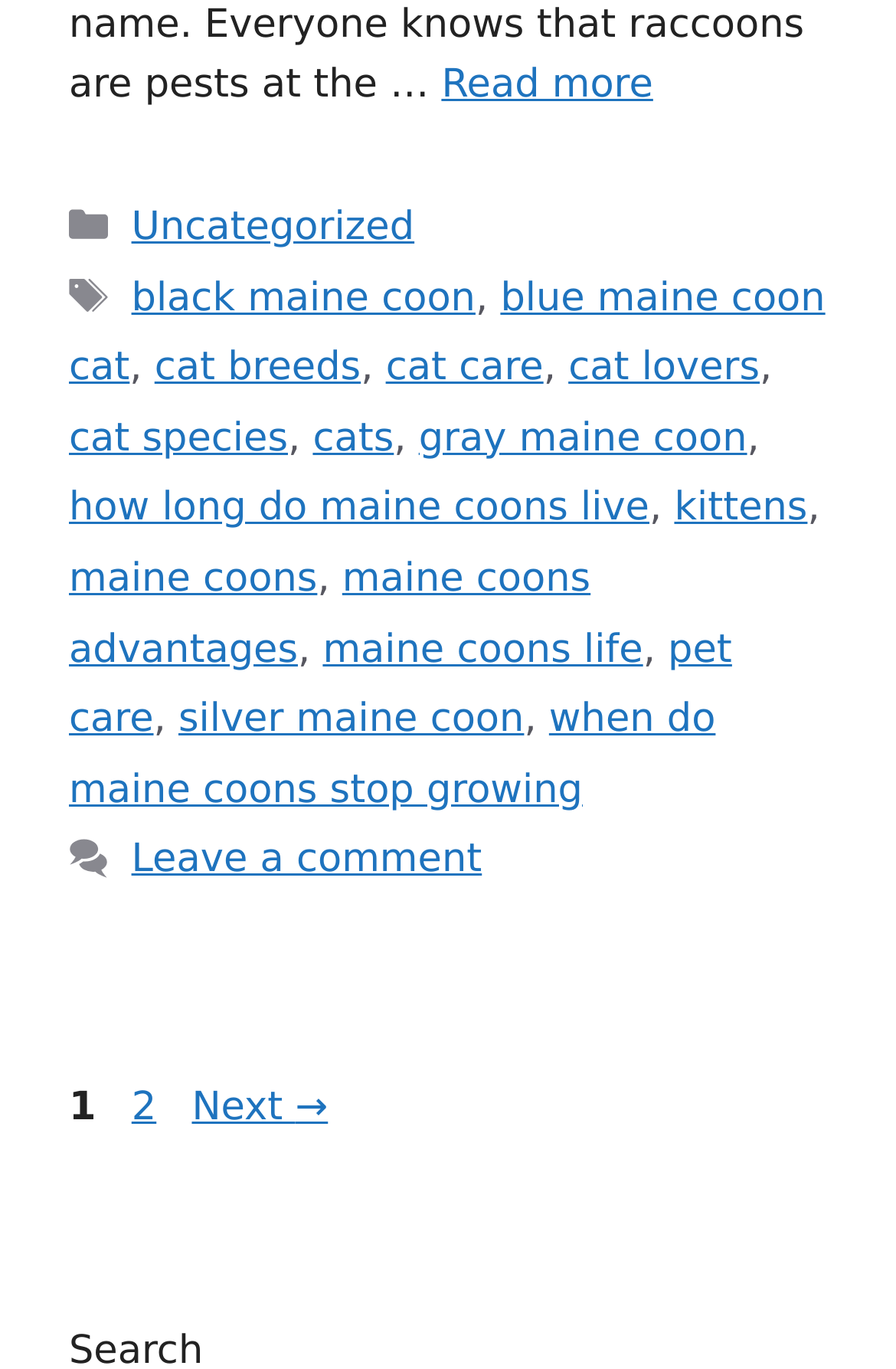Give a one-word or short phrase answer to the question: 
What is the purpose of the 'Leave a comment' link?

To comment on the article